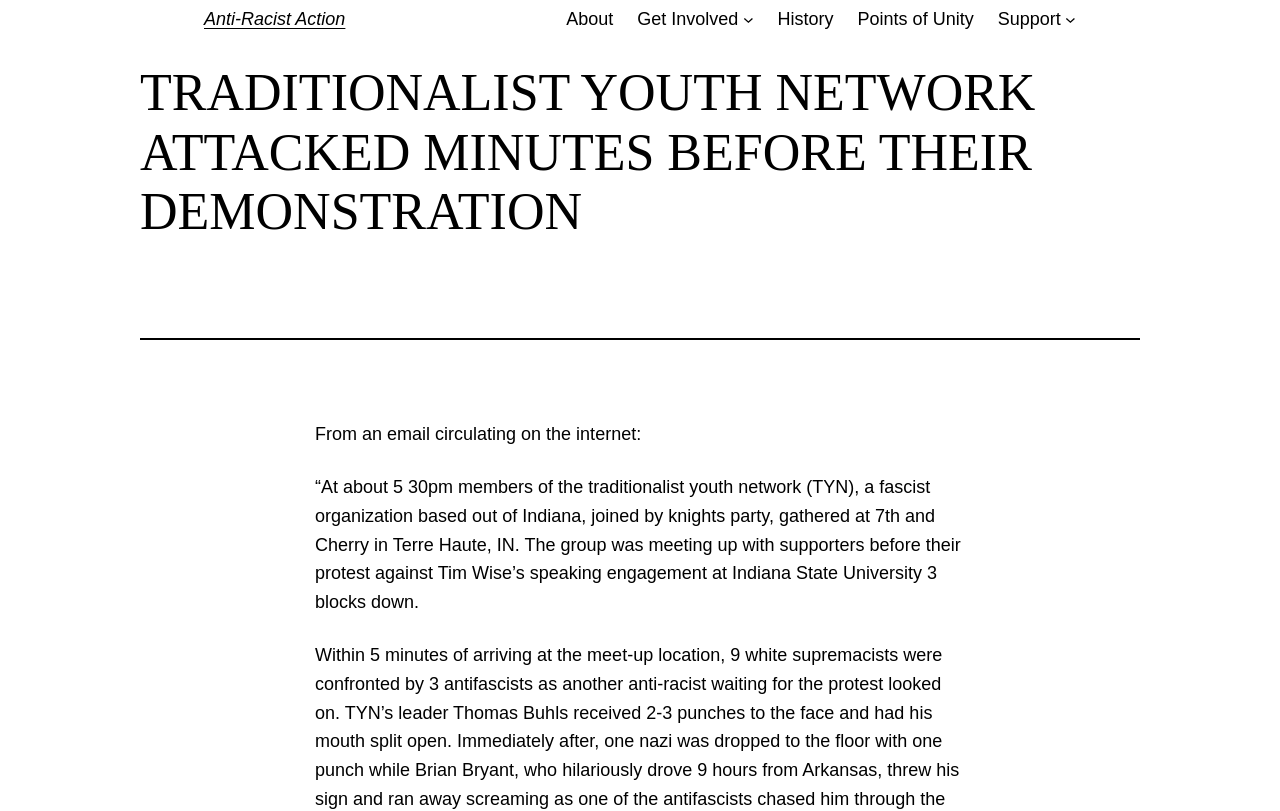Analyze and describe the webpage in a detailed narrative.

The webpage appears to be an article or news report about an incident involving the Traditionalist Youth Network. At the top of the page, there is a heading that reads "Anti-Racist Action" and a link with the same text. Below this, there is a menu with several links, including "About", "Get Involved", "History", "Points of Unity", and "Support". The "Get Involved" and "Support" links have submenus that can be expanded.

The main content of the page is a news article with a heading that reads "TRADITIONALIST YOUTH NETWORK ATTACKED MINUTES BEFORE THEIR DEMONSTRATION". Below this heading, there is a horizontal separator line. The article begins with a quote from an email that describes an incident where members of the Traditionalist Youth Network, a fascist organization, gathered at a location in Terre Haute, Indiana, before a protest against a speaking engagement by Tim Wise at Indiana State University. The quote provides details about the time and location of the gathering, as well as the groups involved.